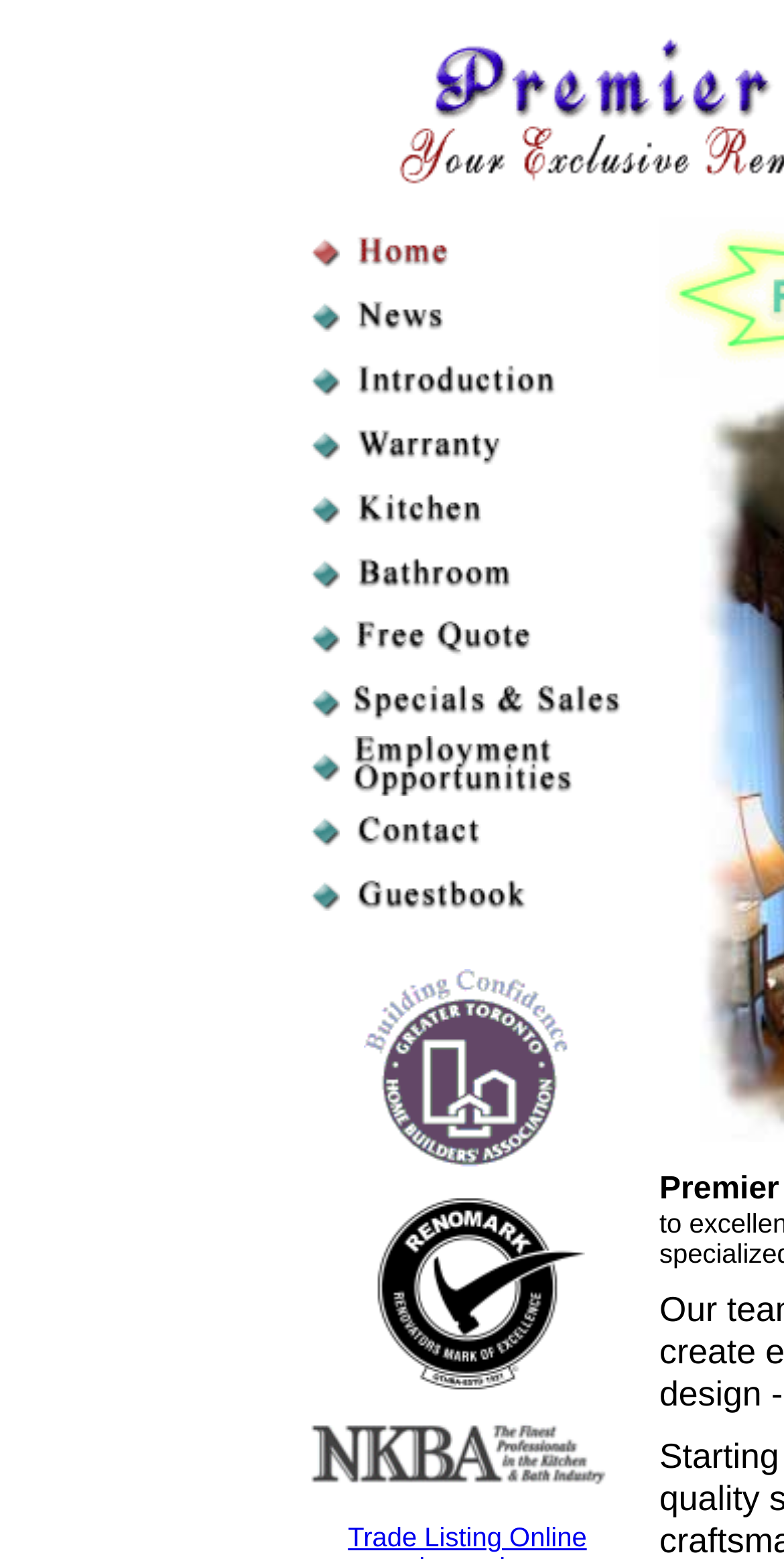Please predict the bounding box coordinates of the element's region where a click is necessary to complete the following instruction: "click the link at the bottom". The coordinates should be represented by four float numbers between 0 and 1, i.e., [left, top, right, bottom].

[0.464, 0.734, 0.728, 0.753]